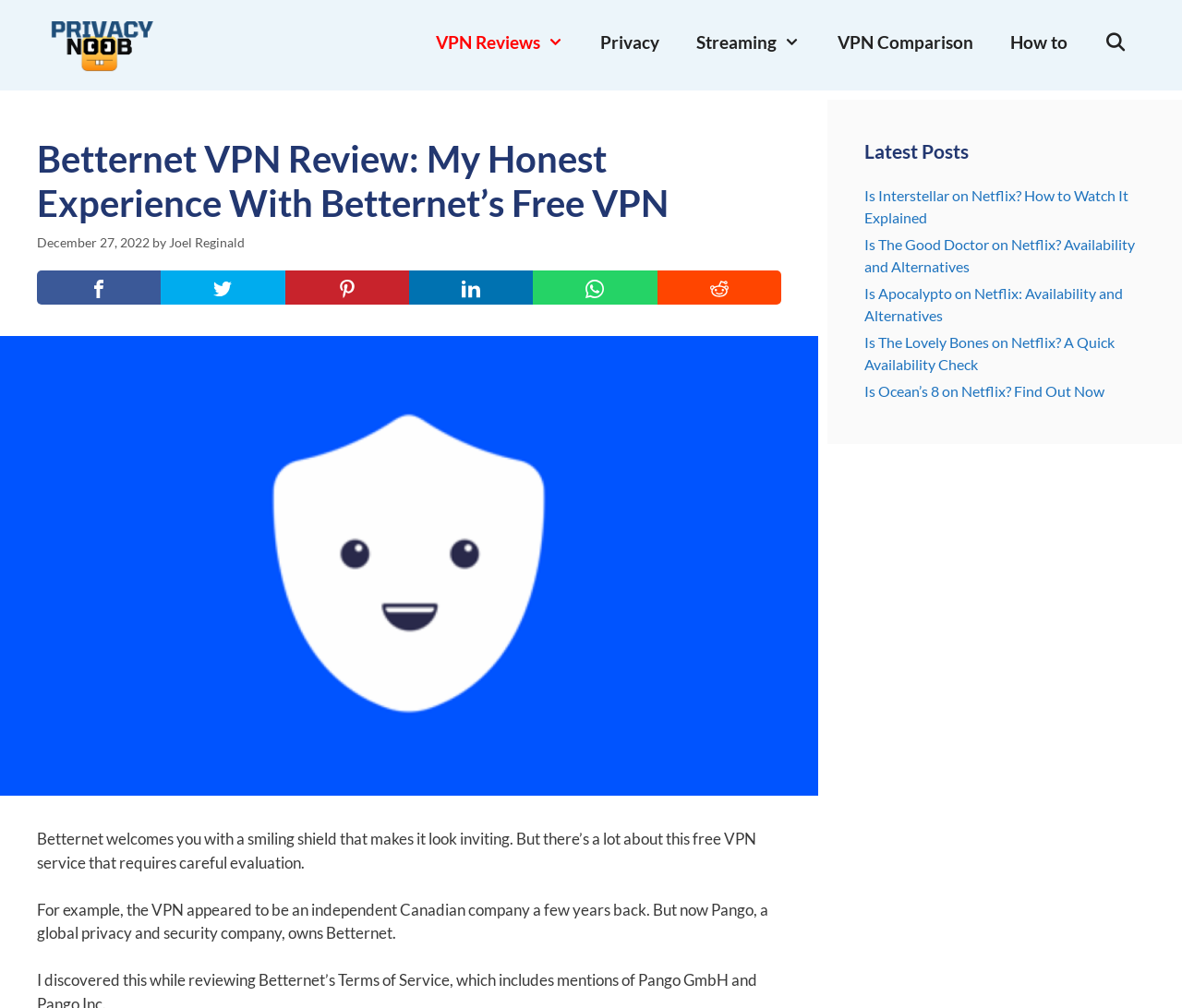Please find and provide the title of the webpage.

Betternet VPN Review: My Honest Experience With Betternet’s Free VPN